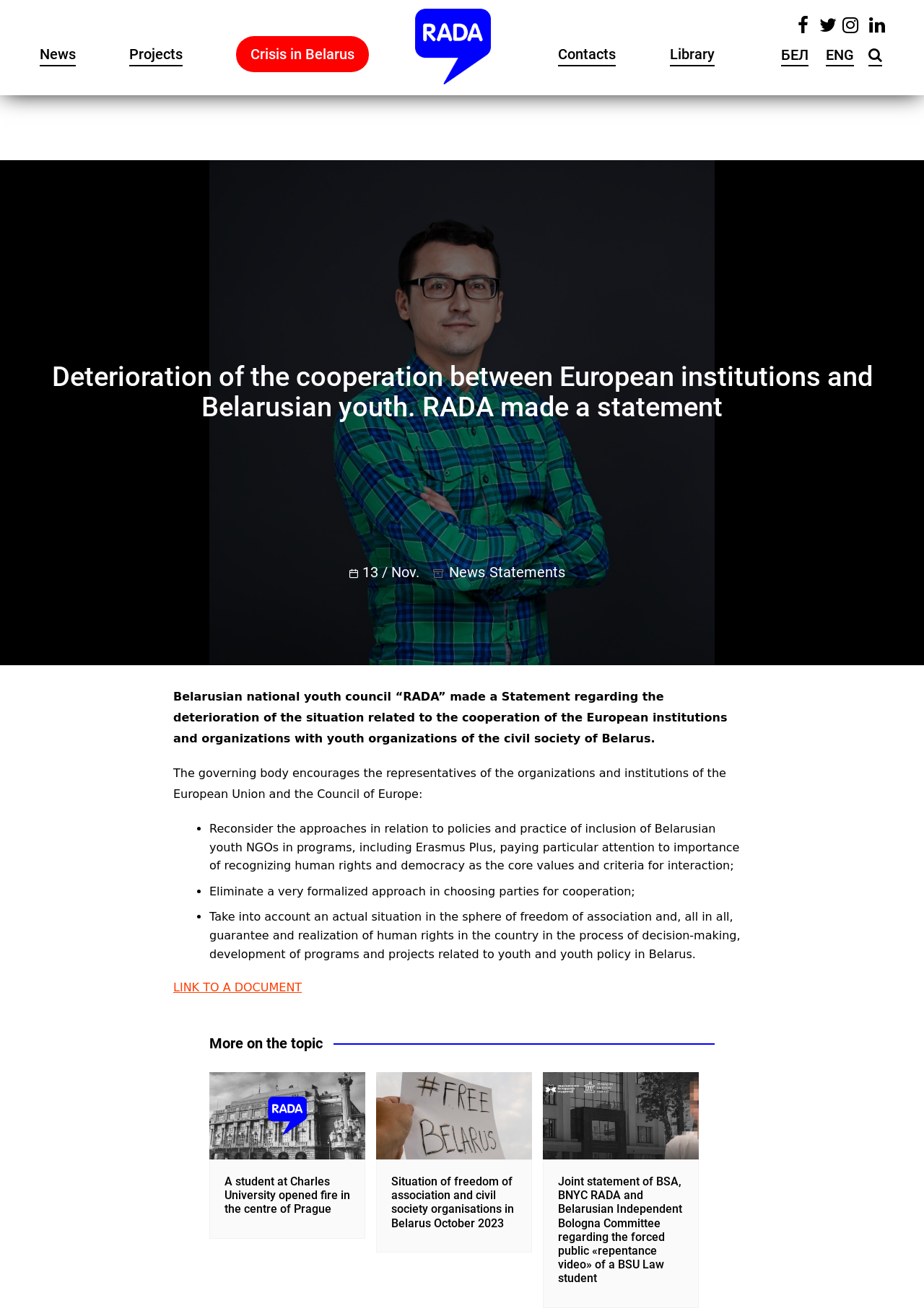What is the title of the first related article?
Based on the visual, give a brief answer using one word or a short phrase.

A student at Charles University opened fire